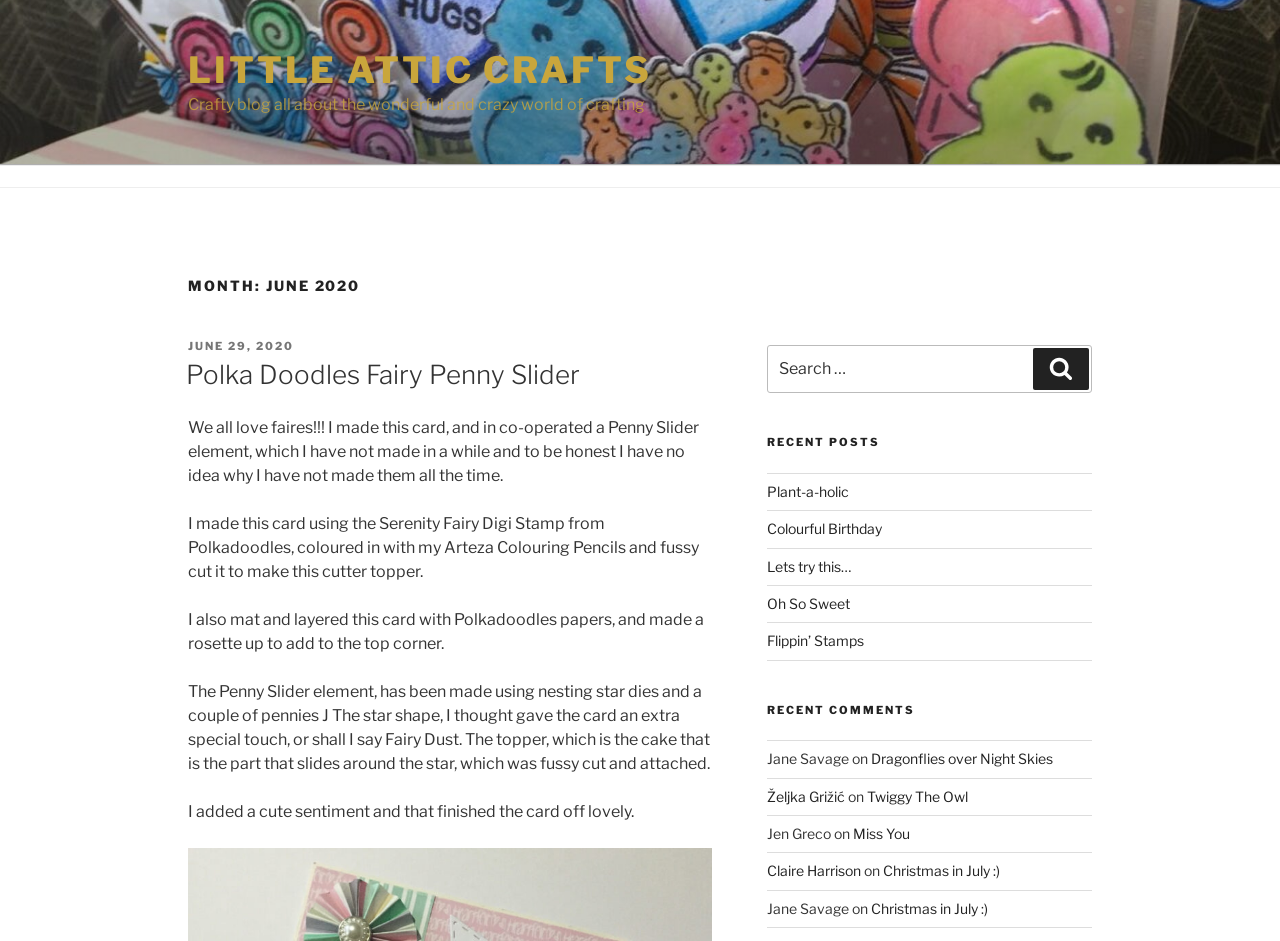Please find and report the primary heading text from the webpage.

MONTH: JUNE 2020